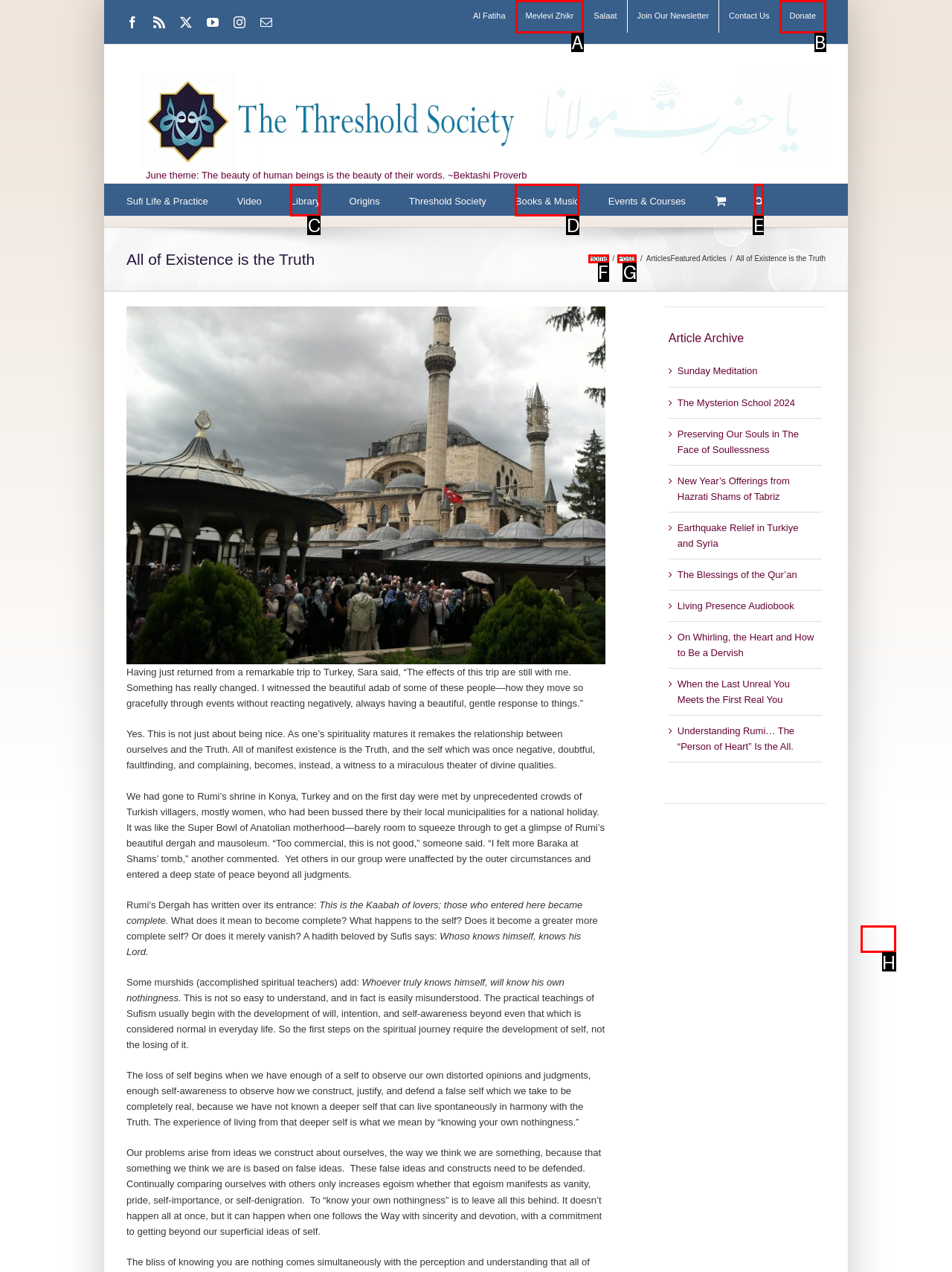Determine which UI element I need to click to achieve the following task: Go to the top of the page Provide your answer as the letter of the selected option.

H